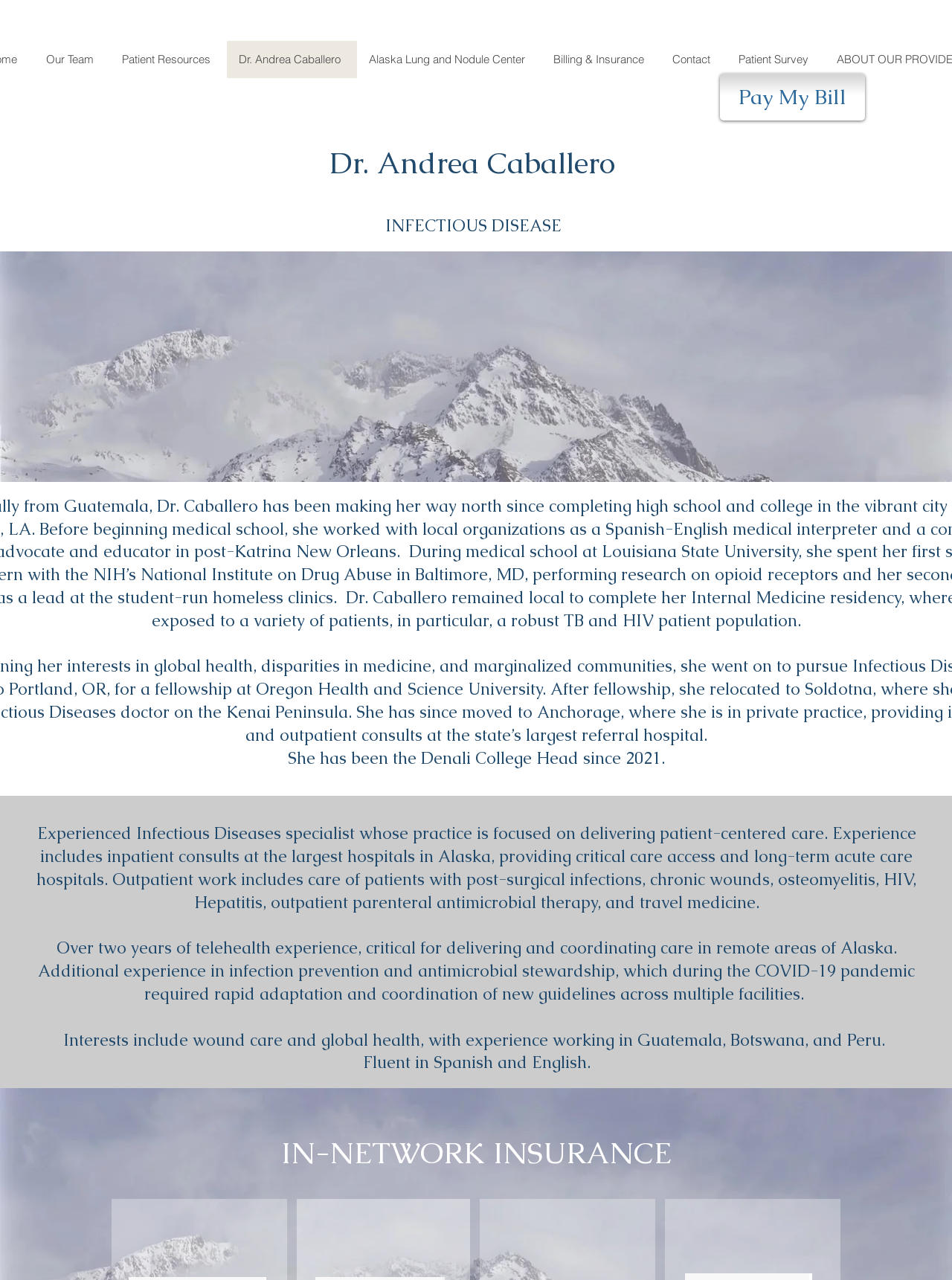Find the bounding box coordinates of the clickable area required to complete the following action: "Visit Patient Resources".

[0.116, 0.032, 0.238, 0.061]